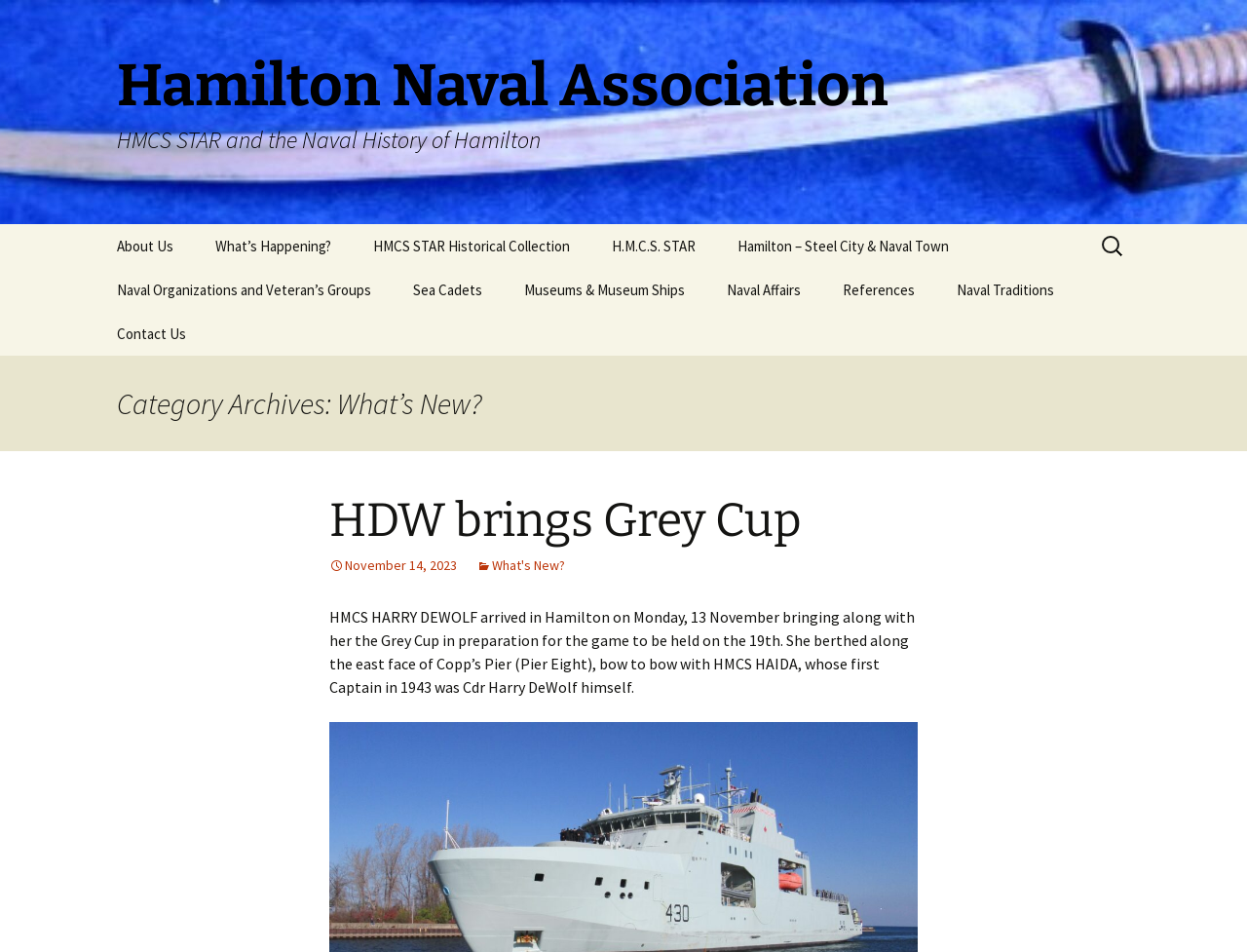Bounding box coordinates must be specified in the format (top-left x, top-left y, bottom-right x, bottom-right y). All values should be floating point numbers between 0 and 1. What are the bounding box coordinates of the UI element described as: Library

[0.44, 0.281, 0.596, 0.328]